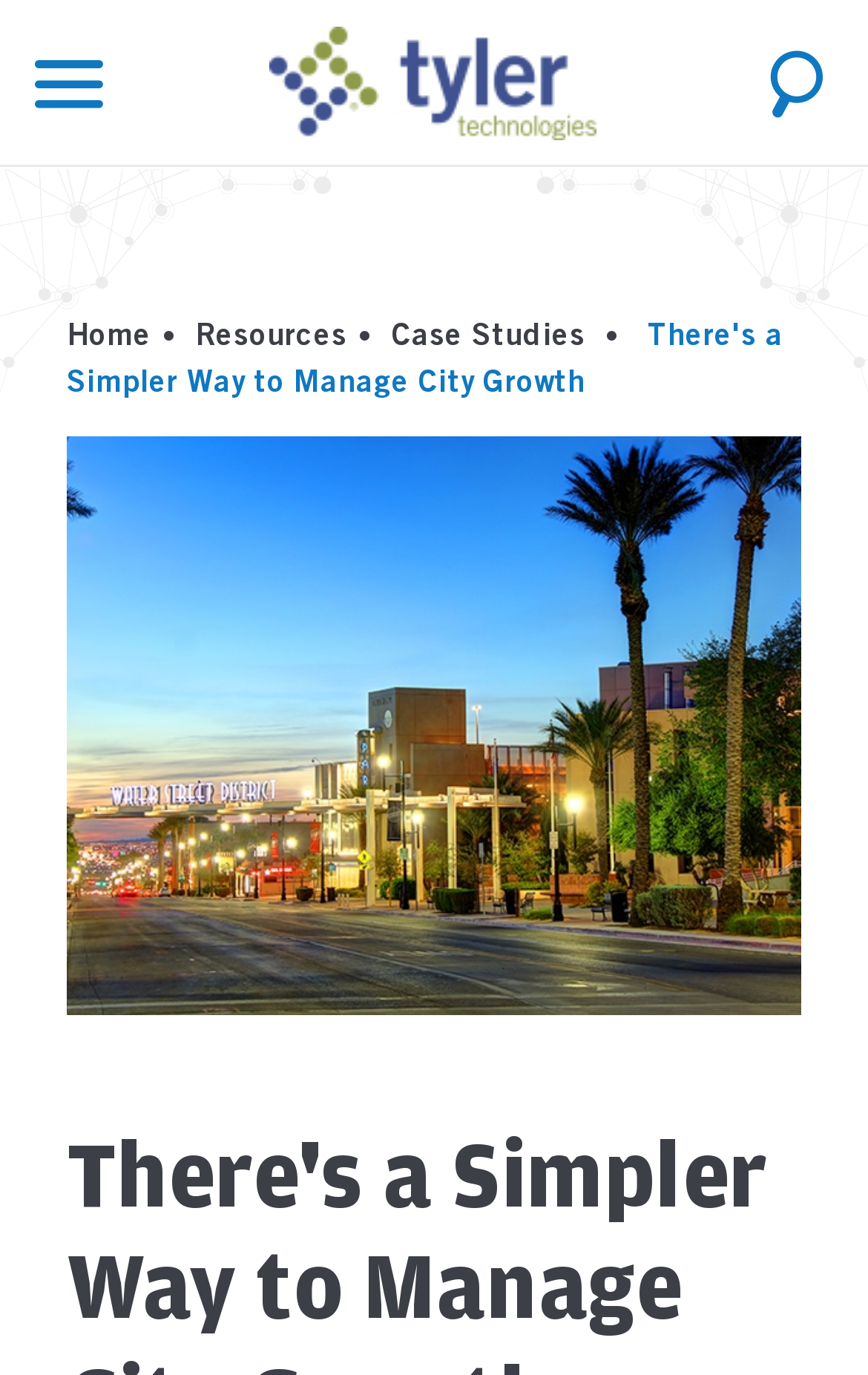Explain the webpage in detail.

The webpage appears to be a profile page for a local government organization. At the top, there is a prominent header with the title "There's a Simpler Way to Manage City Growth" in a focused state. Below the header, there is a navigation menu with links to "Home", "Resources", and "Case Studies", separated by bullet points.

To the left of the navigation menu, there is a small icon represented by the Unicode character '\ue883'. On the right side of the navigation menu, there is an emphasis element, possibly indicating a highlight or a call-to-action.

Above the navigation menu, there is a link to "tylertech" accompanied by an image of the same name, which is likely a logo. On the far right side of the page, there is a link to "Clear search text", suggesting that there may be a search function on the page.

The main content of the page is dominated by a large image that takes up most of the page's real estate. The image is not described, but it may be related to the organization's activities or services.

Overall, the page has a simple and clean layout, with a clear hierarchy of elements and a prominent call-to-action at the top.